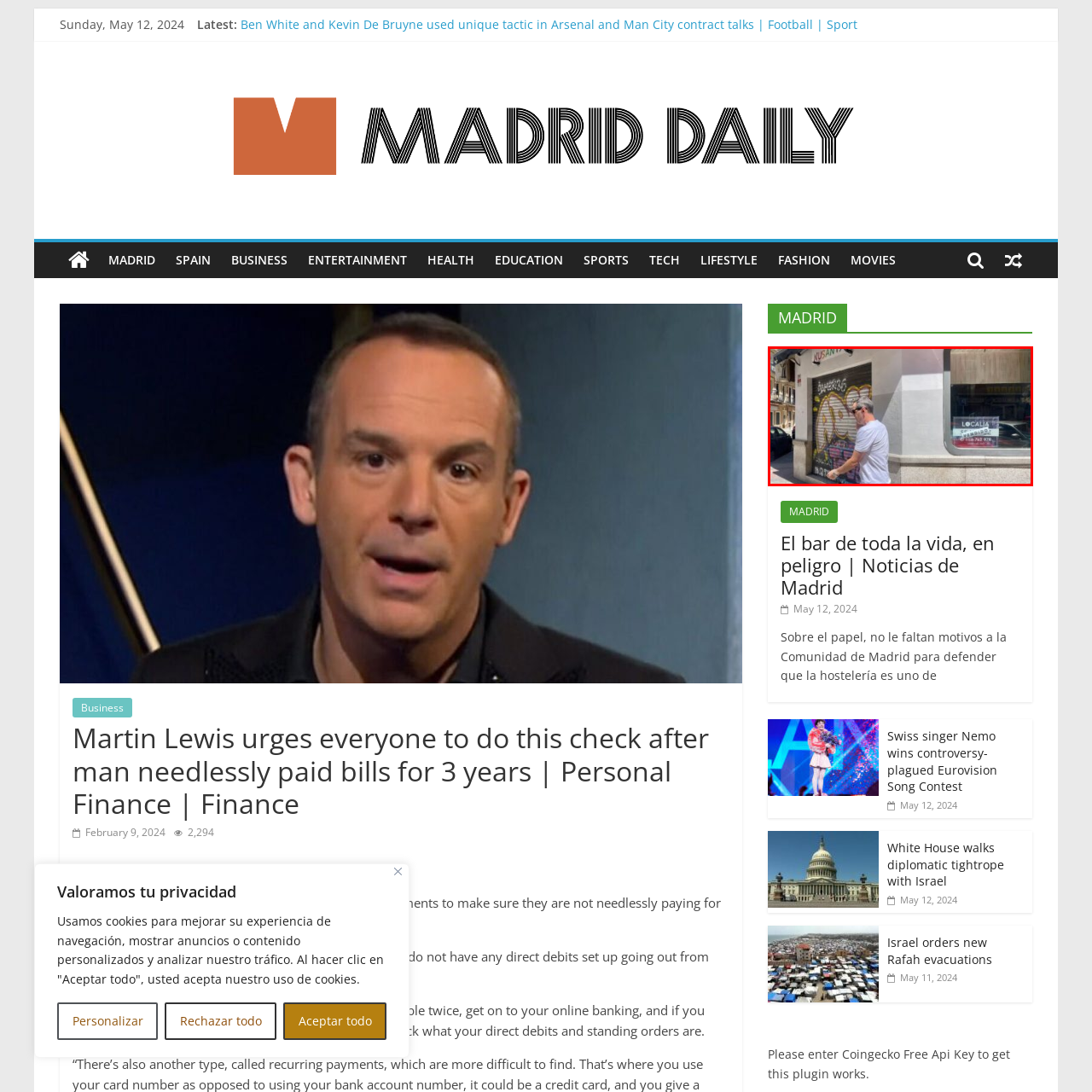What is the color of the man's shirt?
Inspect the image within the red bounding box and respond with a detailed answer, leveraging all visible details.

The caption specifically describes the man as being dressed in a casual white t-shirt, which allows us to determine the color of his shirt.